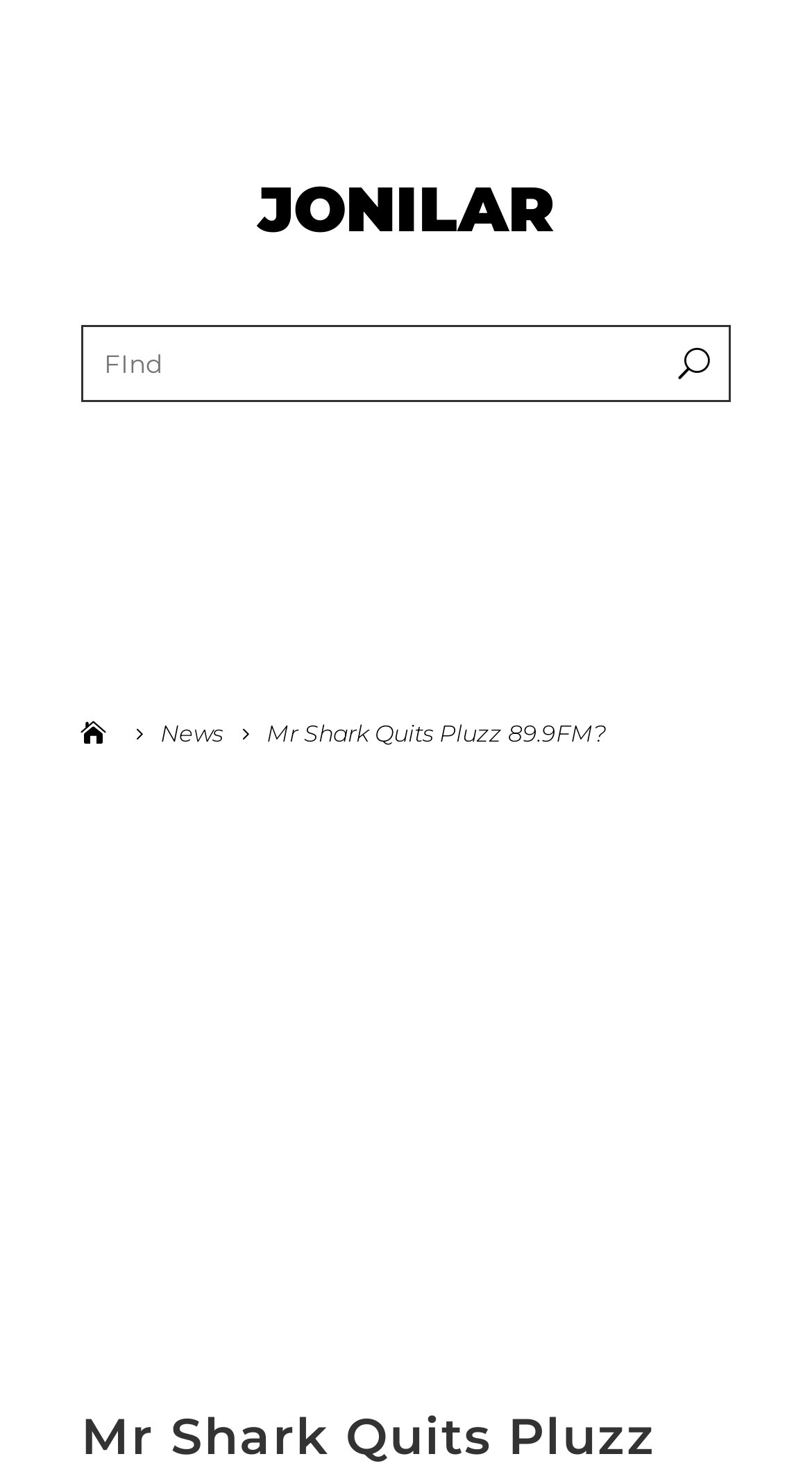Mark the bounding box of the element that matches the following description: "Mr Shark Quits Pluzz 89.9FM?".

[0.328, 0.48, 0.746, 0.517]